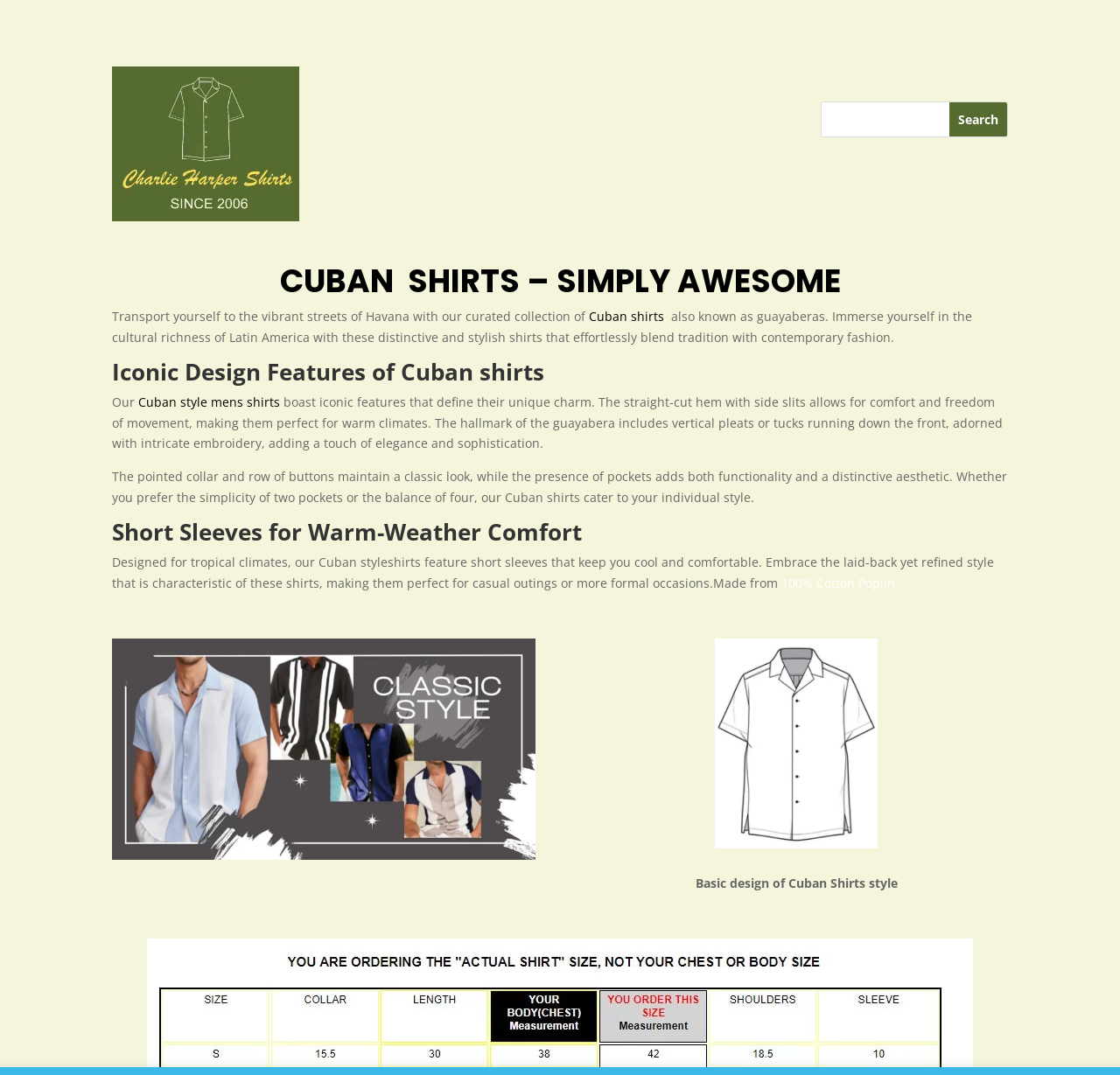Please determine the bounding box coordinates, formatted as (top-left x, top-left y, bottom-right x, bottom-right y), with all values as floating point numbers between 0 and 1. Identify the bounding box of the region described as: value="Search"

[0.848, 0.095, 0.899, 0.127]